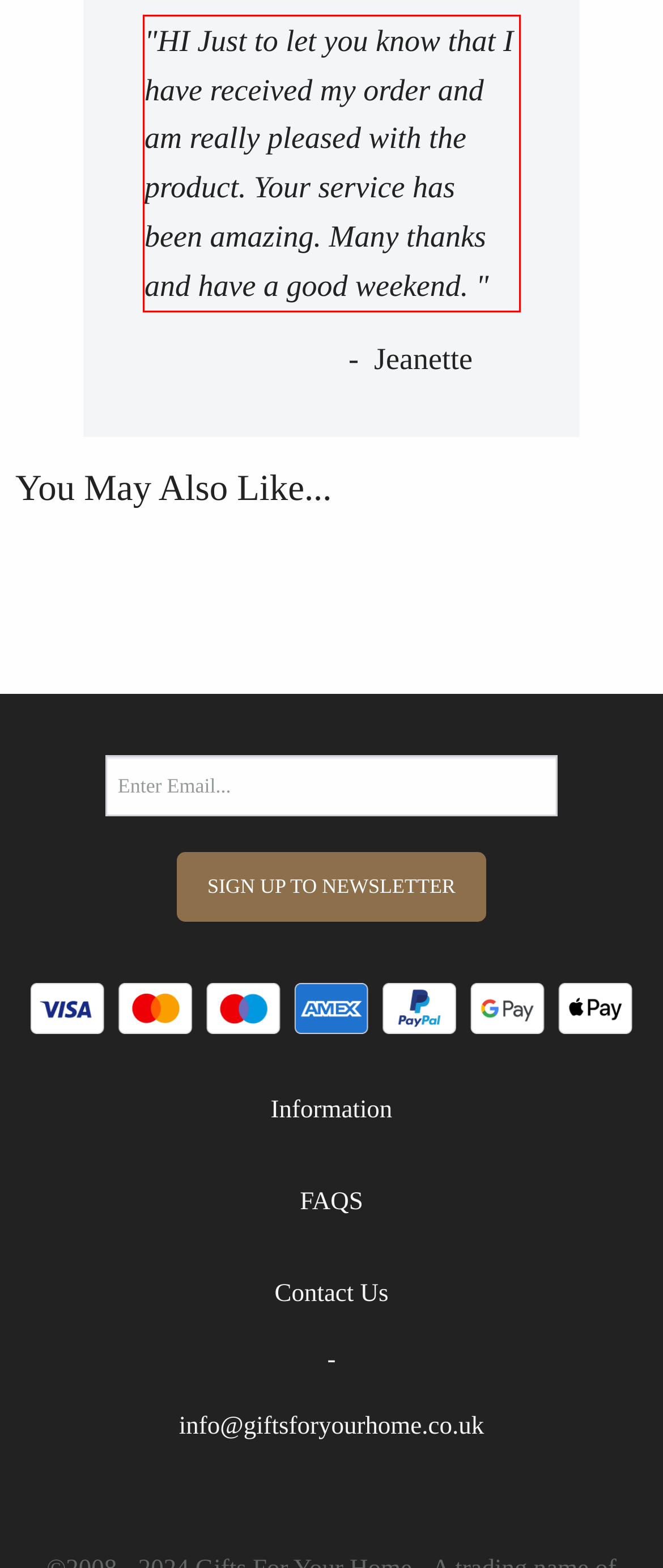Using OCR, extract the text content found within the red bounding box in the given webpage screenshot.

"HI Just to let you know that I have received my order and am really pleased with the product. Your service has been amazing. Many thanks and have a good weekend. "